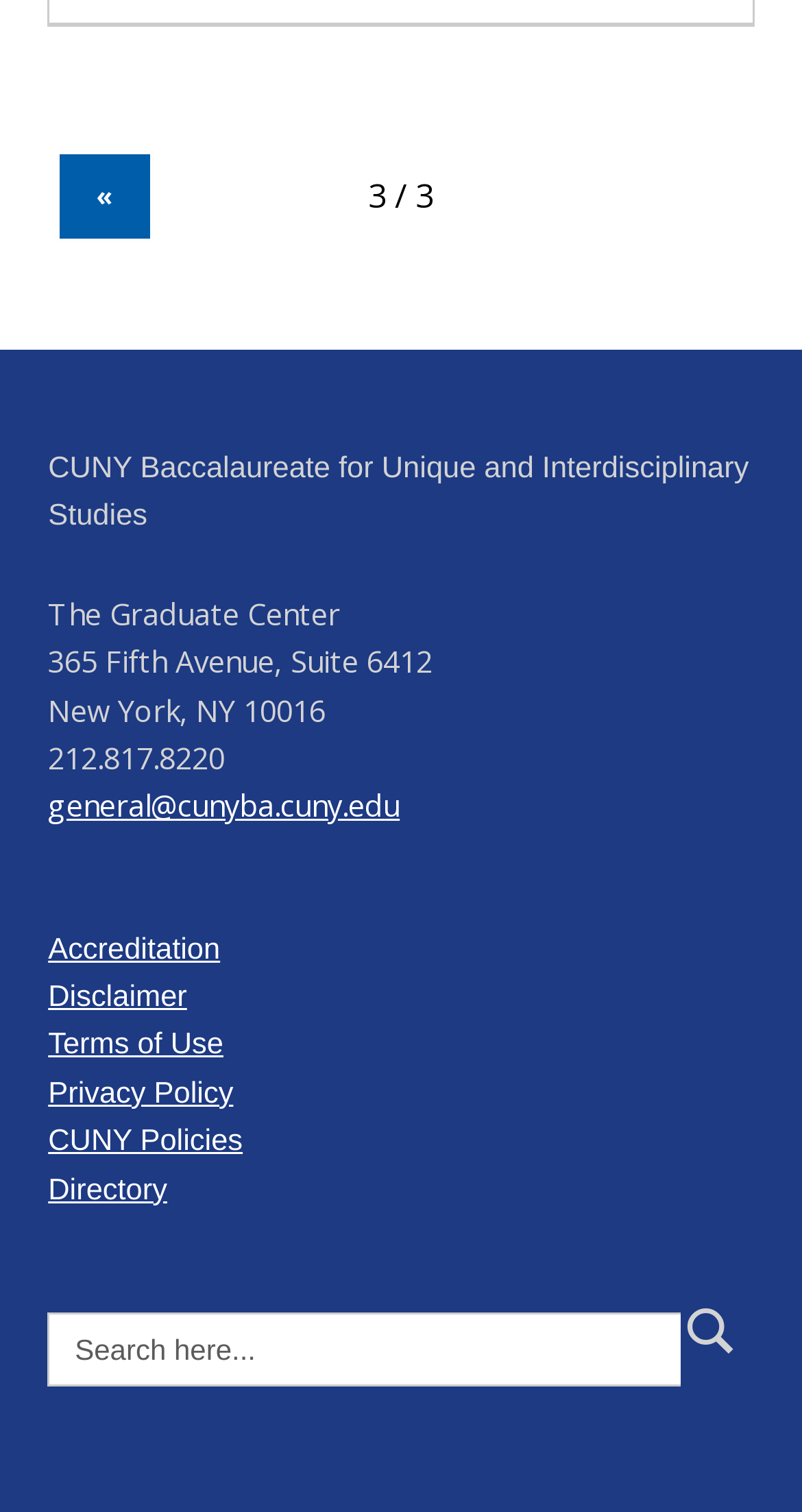Identify the bounding box coordinates for the element you need to click to achieve the following task: "go to previous posts". The coordinates must be four float values ranging from 0 to 1, formatted as [left, top, right, bottom].

[0.068, 0.099, 0.193, 0.161]